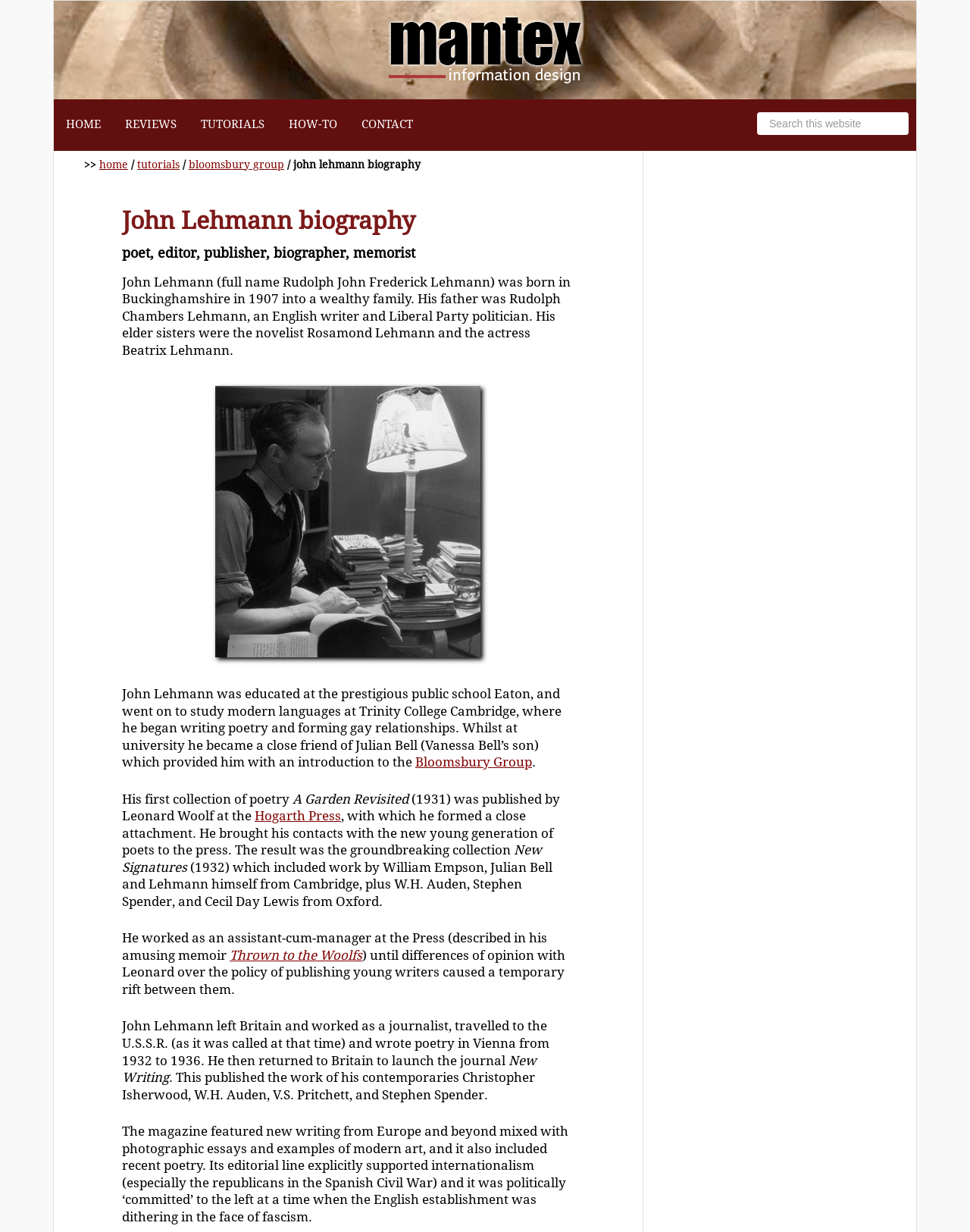Describe all visible elements and their arrangement on the webpage.

This webpage is about the biography of John Lehmann, a poet, editor, publisher, and writer. At the top, there is a navigation menu with links to "HOME", "REVIEWS", "TUTORIALS", "HOW-TO", and "CONTACT". On the right side of the navigation menu, there is a search box with a "Search" button. 

Below the navigation menu, there is a header section with the title "John Lehmann biography" and a subtitle describing him as a "poet, editor, publisher, biographer, memorist". 

The main content of the webpage is divided into sections, with the first section providing an introduction to John Lehmann's life, including his birthplace, family, and education. There is an image of John Lehmann biography in this section. 

The following sections describe his writing career, including his first collection of poetry, "A Garden Revisited", and his work with the Hogarth Press, where he formed a close attachment with Leonard Woolf. The webpage also mentions his involvement with the Bloomsbury Group and his work on the journal "New Writing", which published the work of his contemporaries. 

Throughout the webpage, there are links to related topics, such as the Bloomsbury Group and the Hogarth Press. The text is dense and informative, providing a detailed account of John Lehmann's life and career.